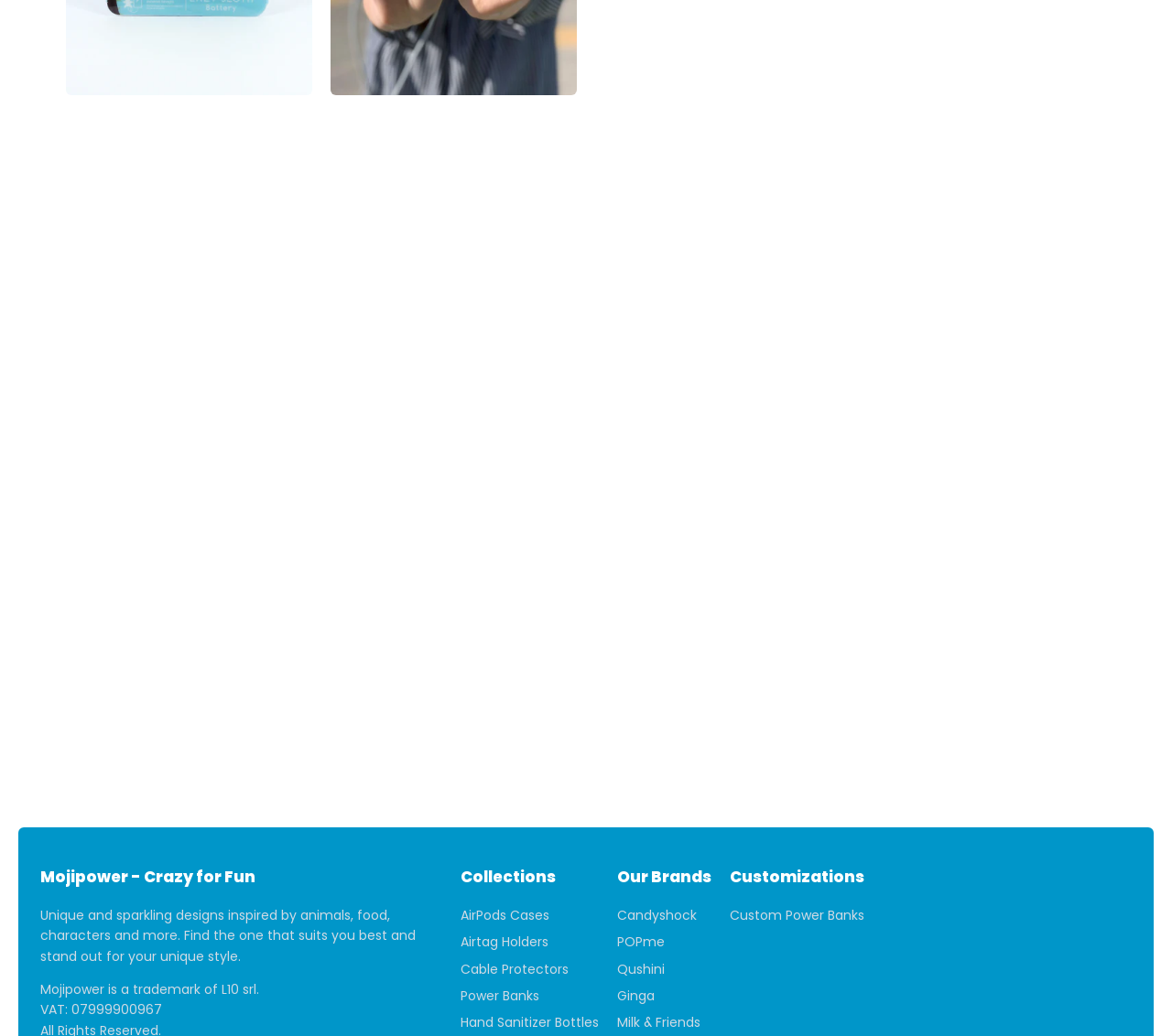Using the information in the image, give a comprehensive answer to the question: 
What is the theme of the products sold by MojiPower?

The theme of the products is described as 'Unique and sparkling designs inspired by animals, food, characters and more' in the text below the heading 'Mojipower - Crazy for Fun'.